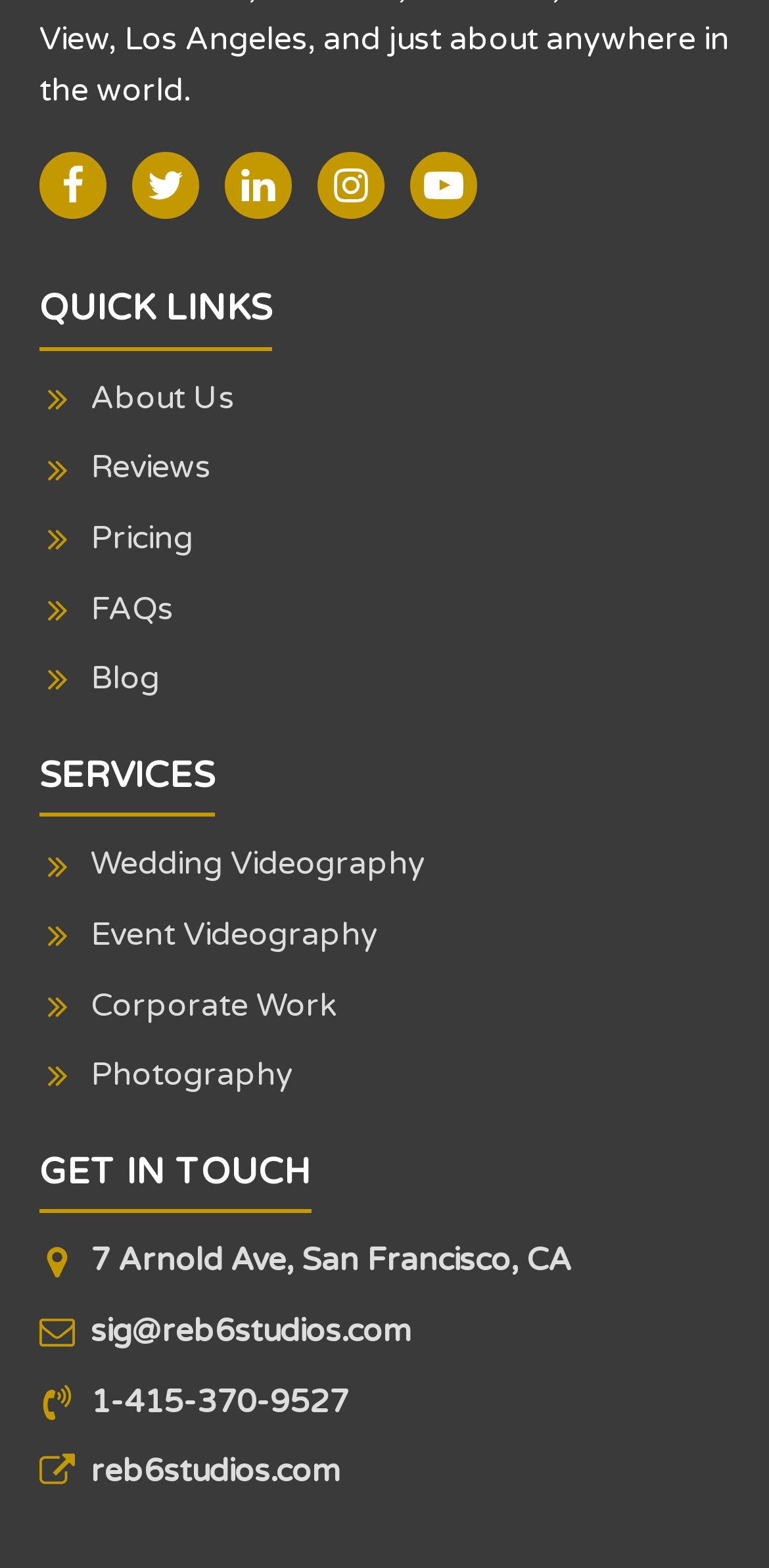What is the phone number of the studio?
Answer the question with a thorough and detailed explanation.

I found the phone number of the studio by looking at the link containing the text '1-415-370-9527' under the 'GET IN TOUCH' heading.